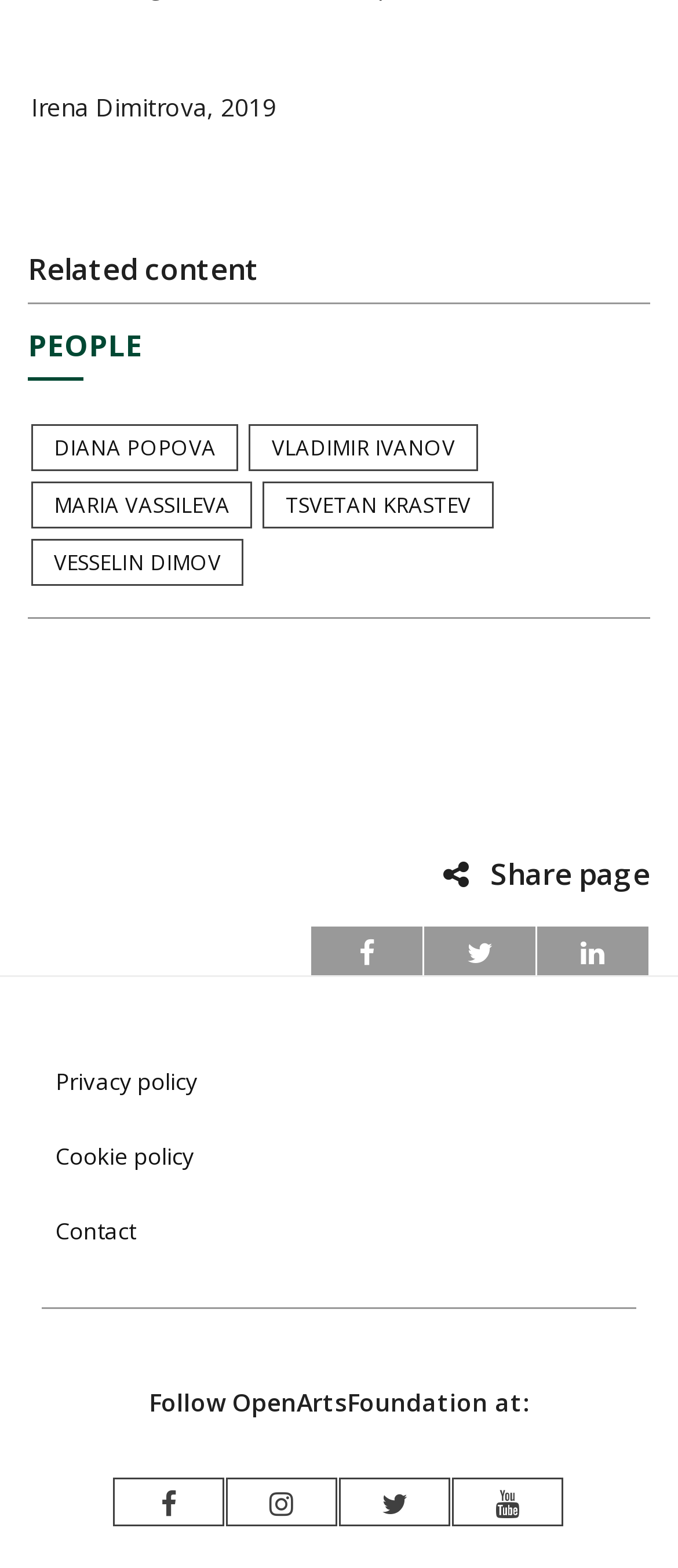Answer the question below using just one word or a short phrase: 
How many social media platforms are listed to follow OpenArtsFoundation?

4